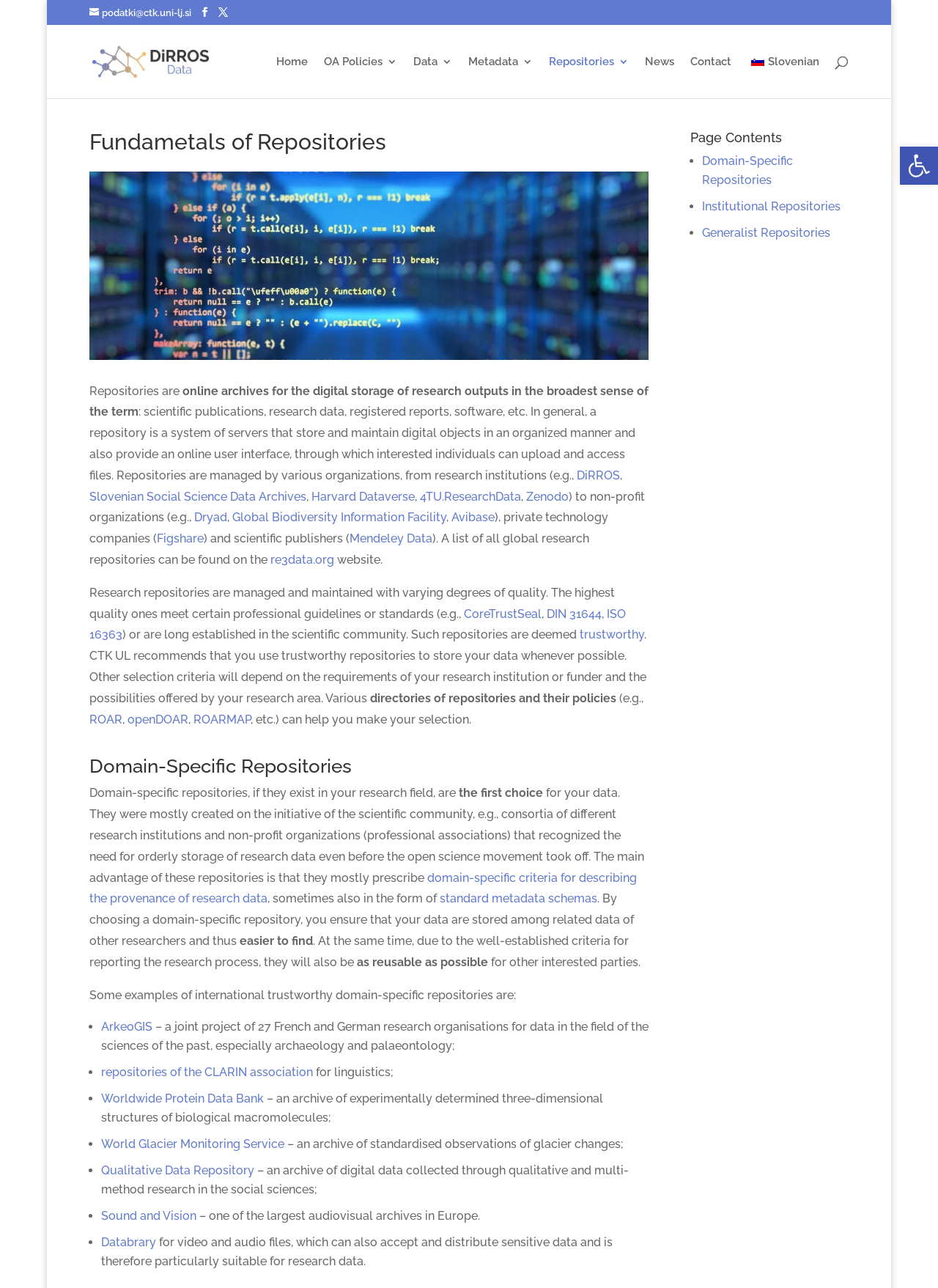Please provide the bounding box coordinates for the element that needs to be clicked to perform the following instruction: "Read the article about Bing's new partnership with Facebook". The coordinates should be given as four float numbers between 0 and 1, i.e., [left, top, right, bottom].

None